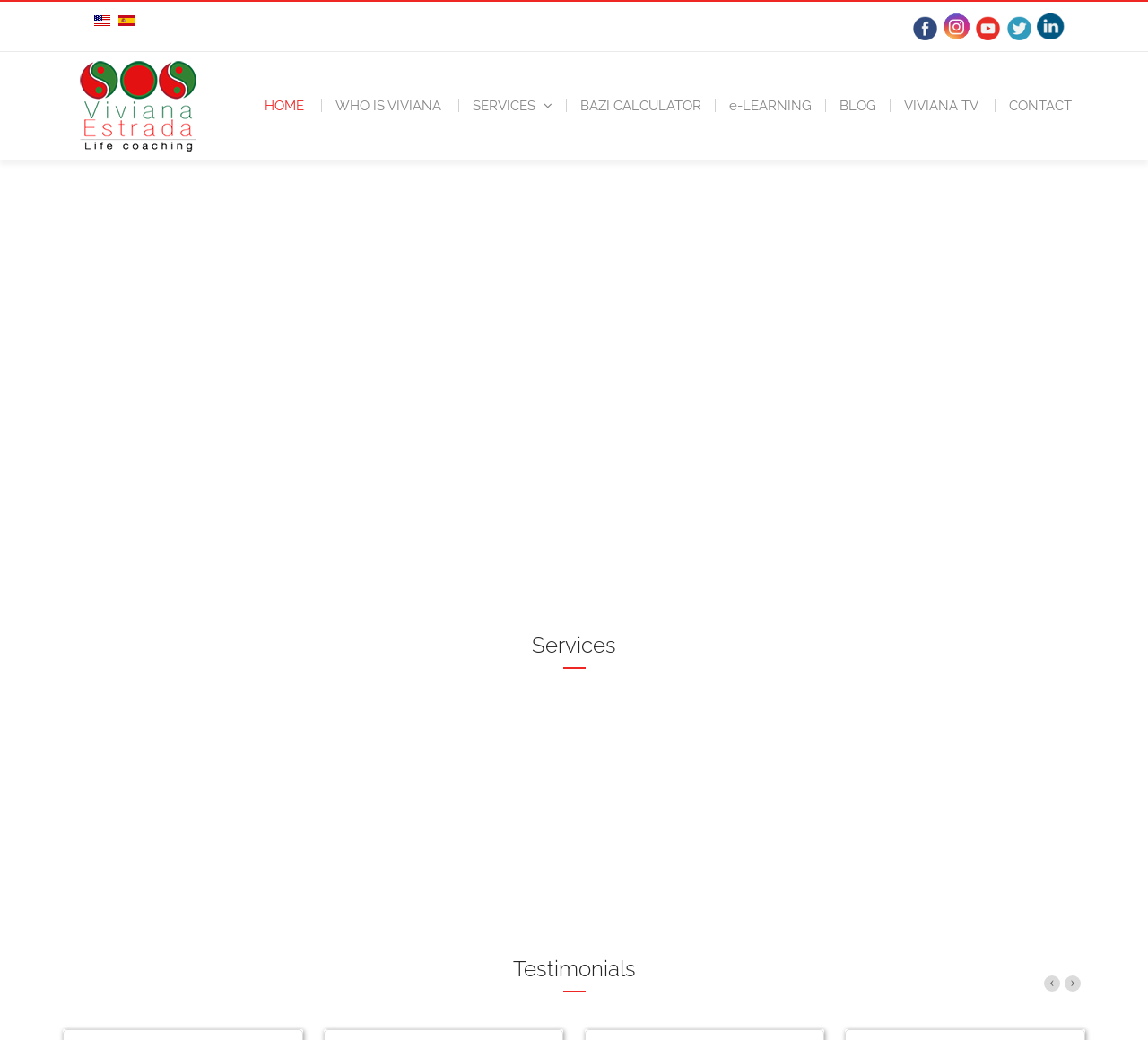Using the description: "alt="Logo Facebook Viviana Estrada"", determine the UI element's bounding box coordinates. Ensure the coordinates are in the format of four float numbers between 0 and 1, i.e., [left, top, right, bottom].

[0.794, 0.017, 0.818, 0.031]